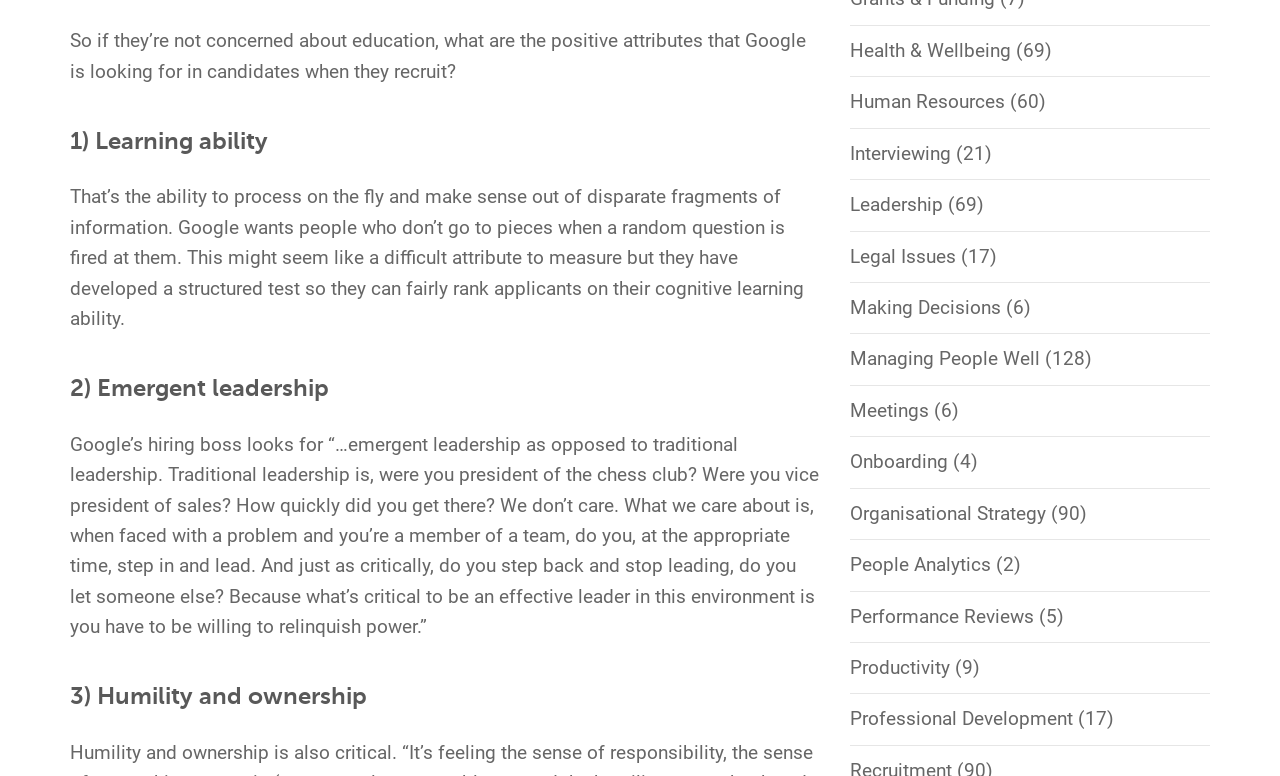Locate the bounding box coordinates of the clickable part needed for the task: "Leave a comment".

None